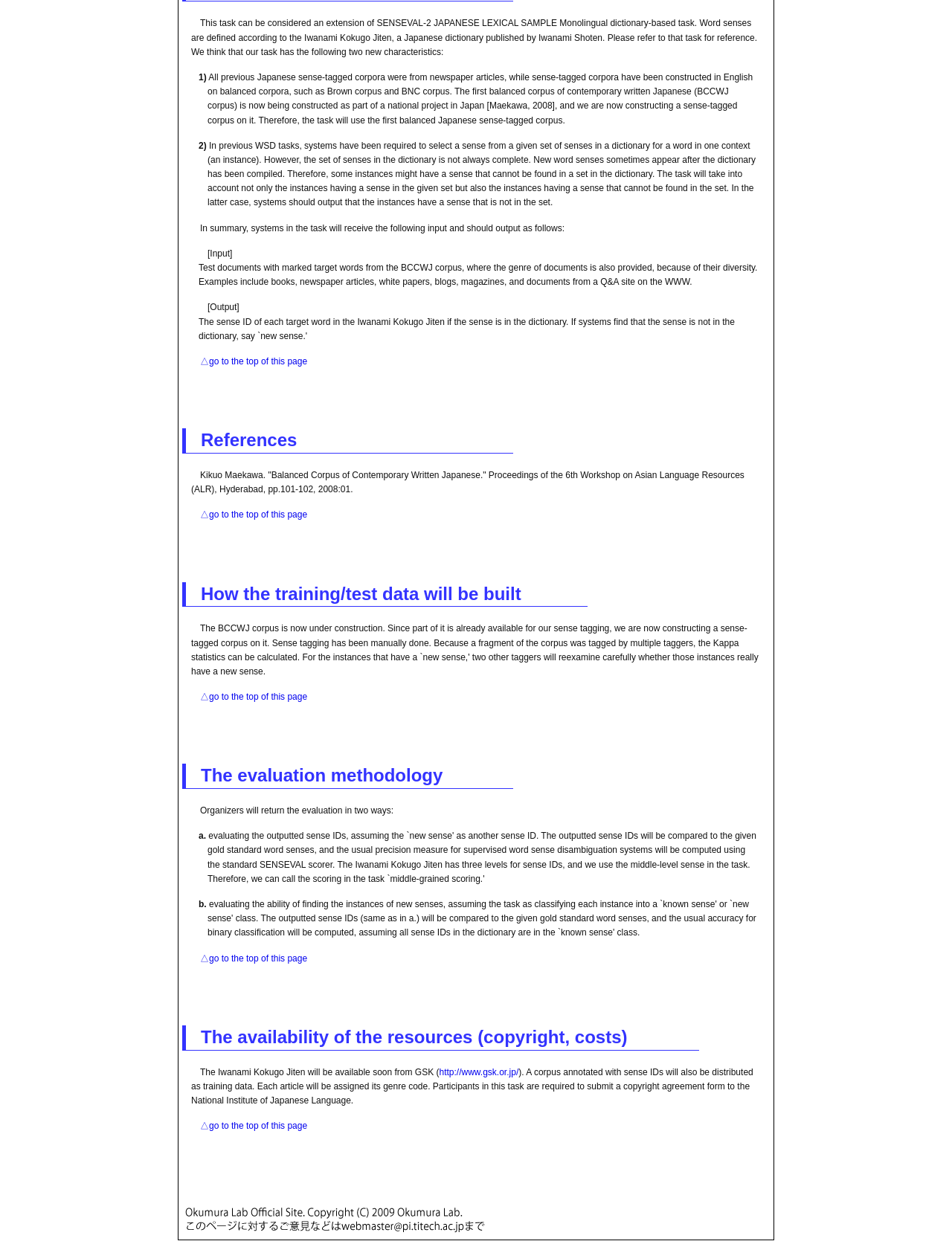Determine the bounding box coordinates for the area that needs to be clicked to fulfill this task: "visit the GSK website". The coordinates must be given as four float numbers between 0 and 1, i.e., [left, top, right, bottom].

[0.461, 0.857, 0.545, 0.866]